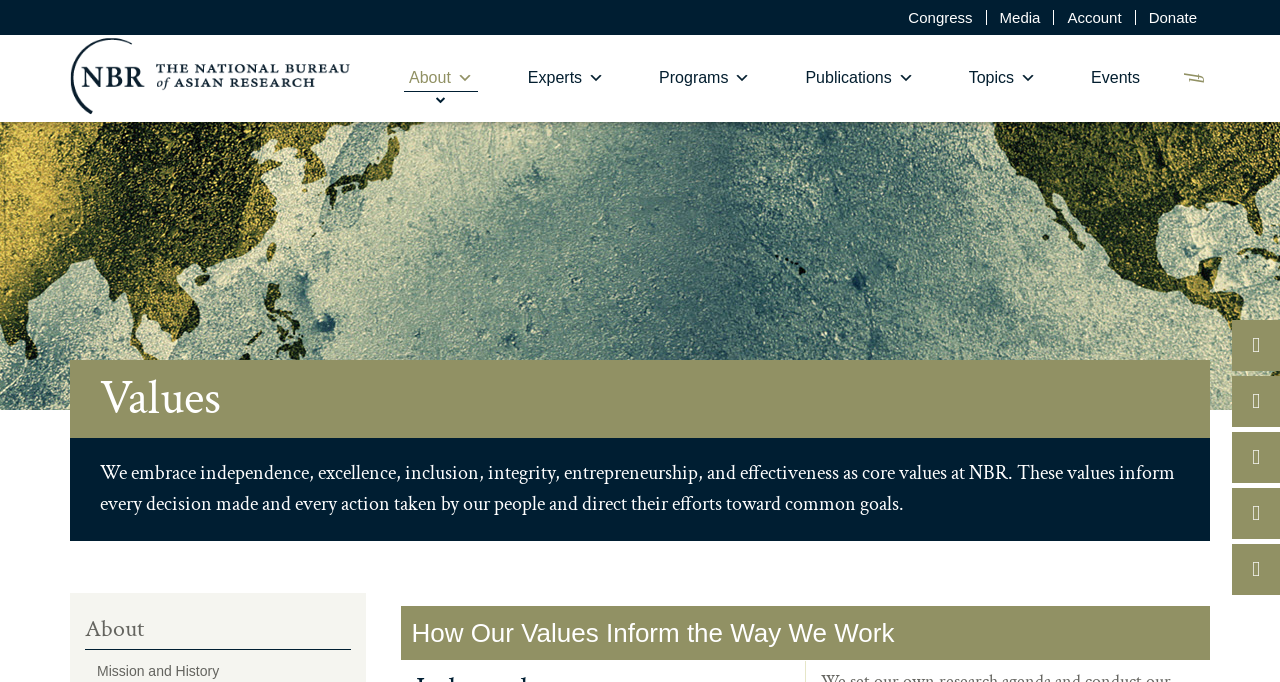How many links are there in the top navigation bar?
Using the image as a reference, answer the question with a short word or phrase.

5